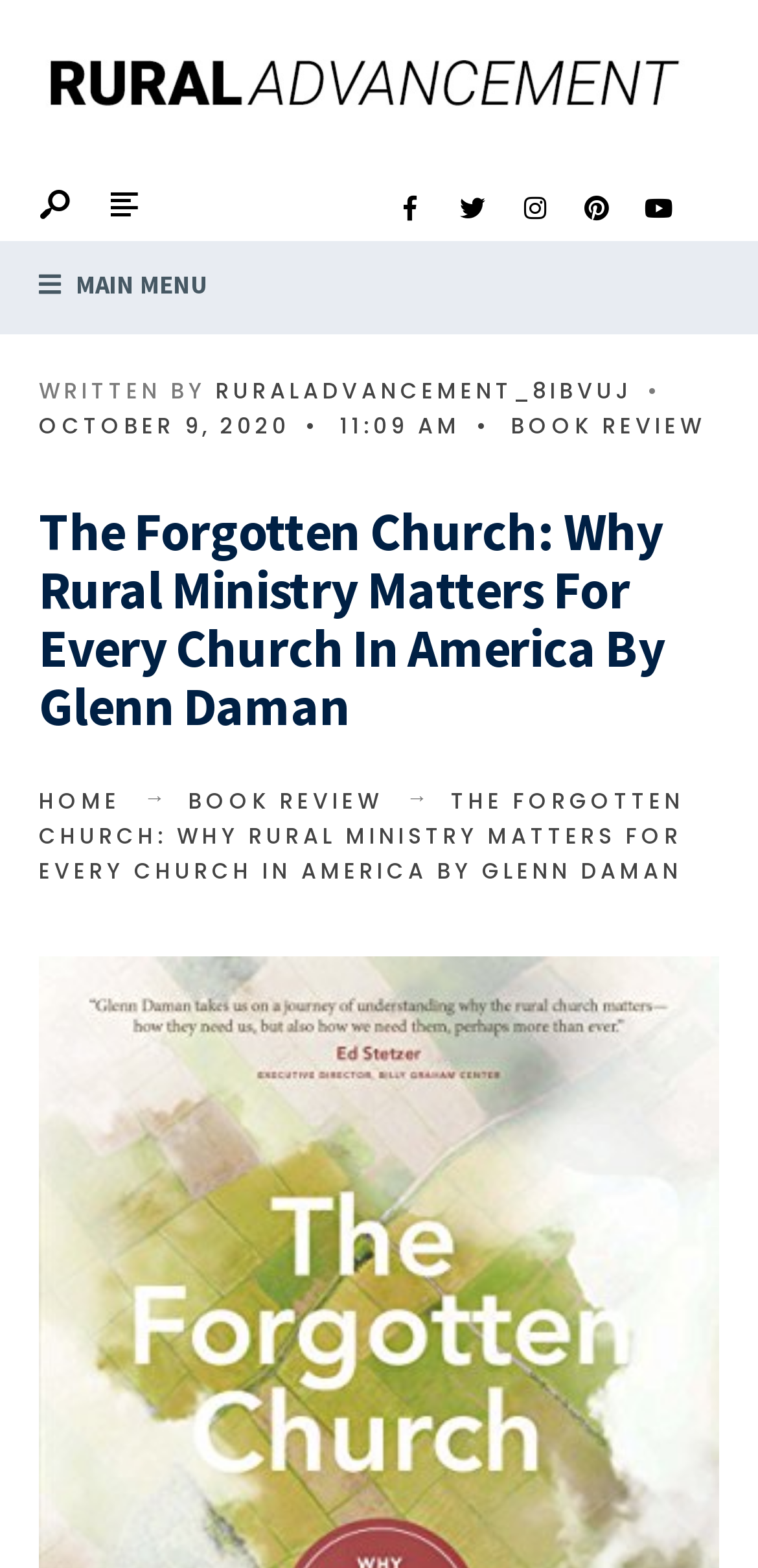Please determine the main heading text of this webpage.

The Forgotten Church: Why Rural Ministry Matters For Every Church In America By Glenn Daman